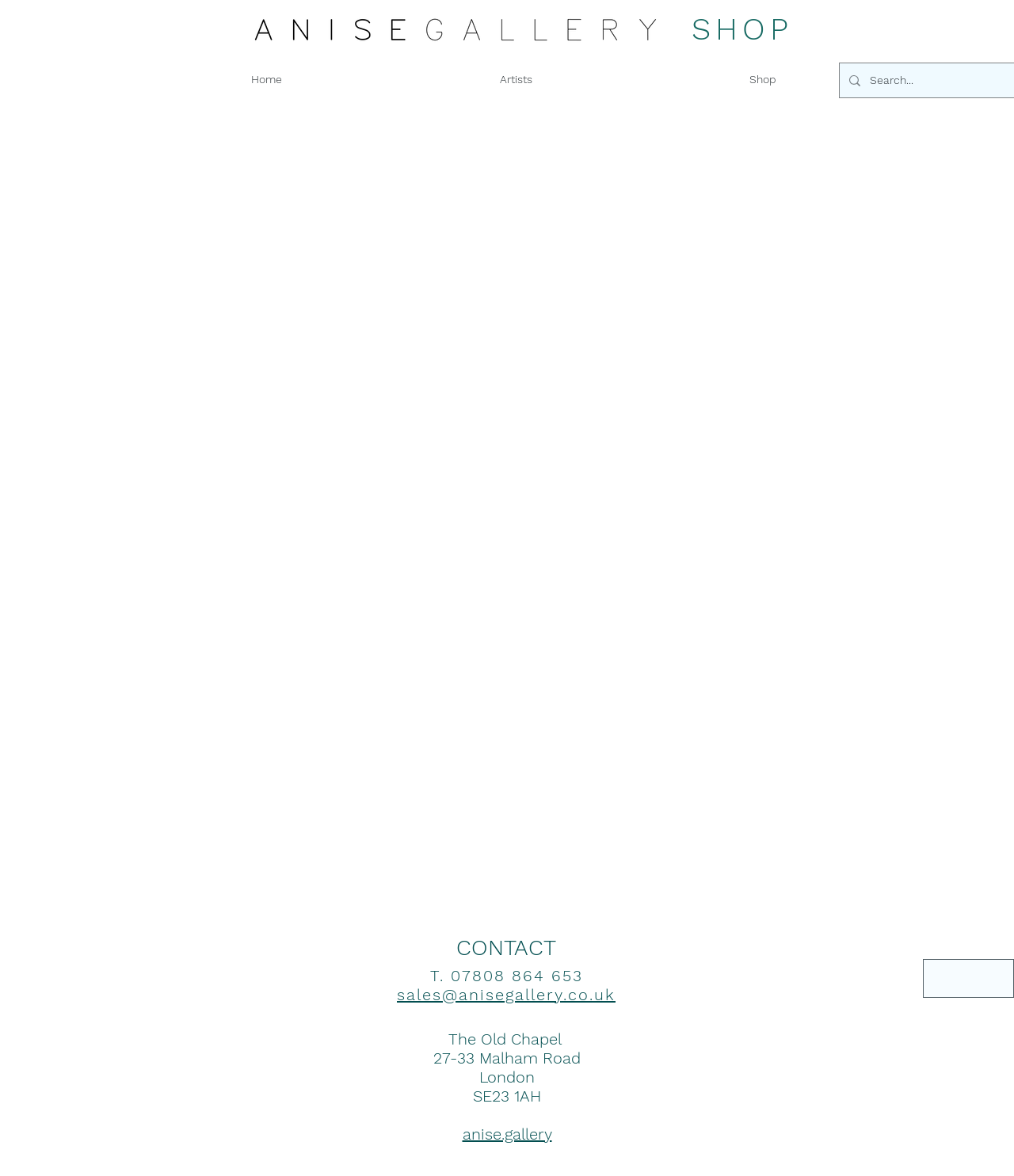What is the name of the gallery?
Using the image, give a concise answer in the form of a single word or short phrase.

Anise Gallery